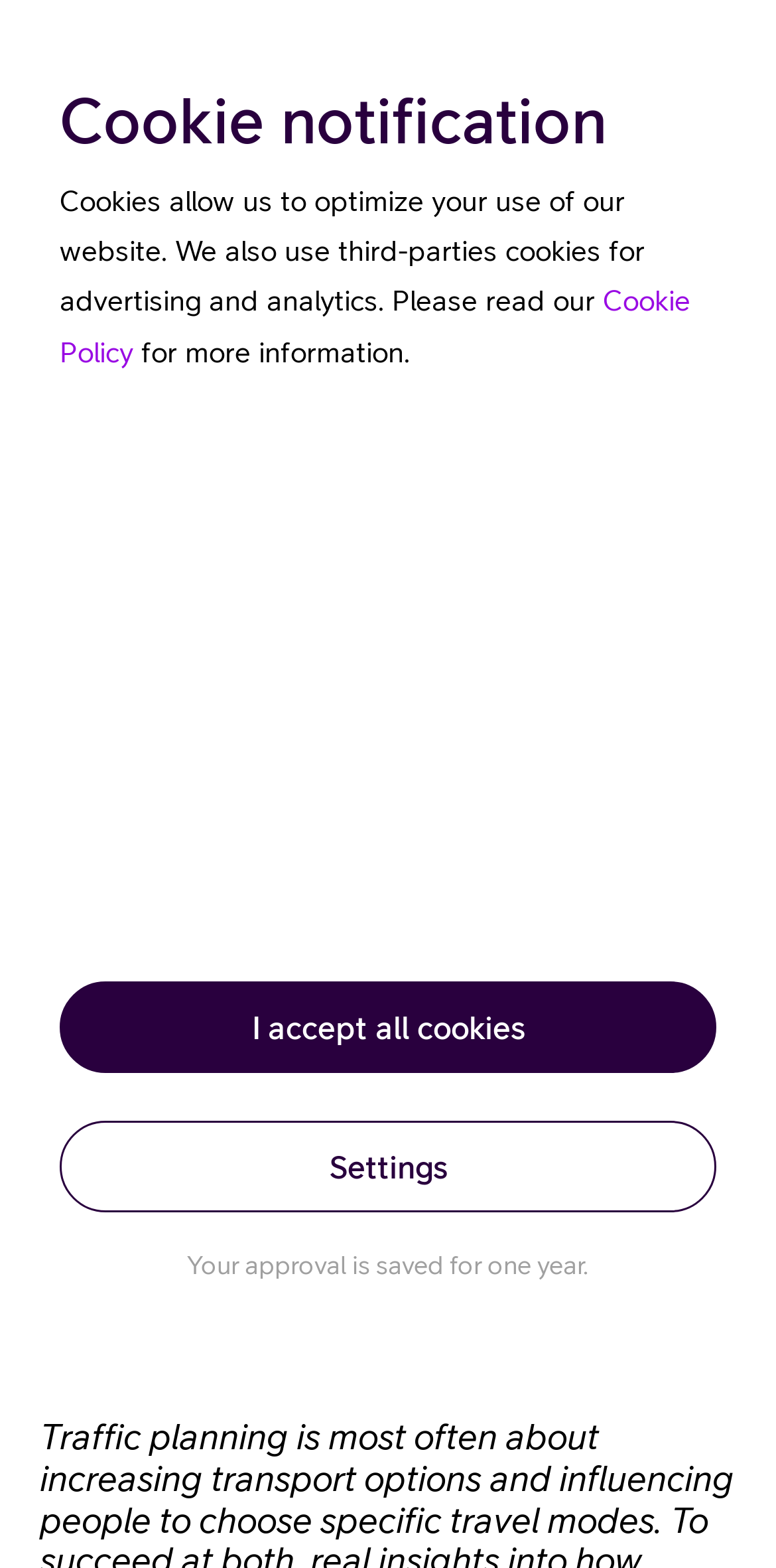How many links are there in the top section?
Please give a detailed and thorough answer to the question, covering all relevant points.

I counted the links in the top section of the webpage and found three links: 'telia logo', '', and 'Crowd Insights for Public Transport'.